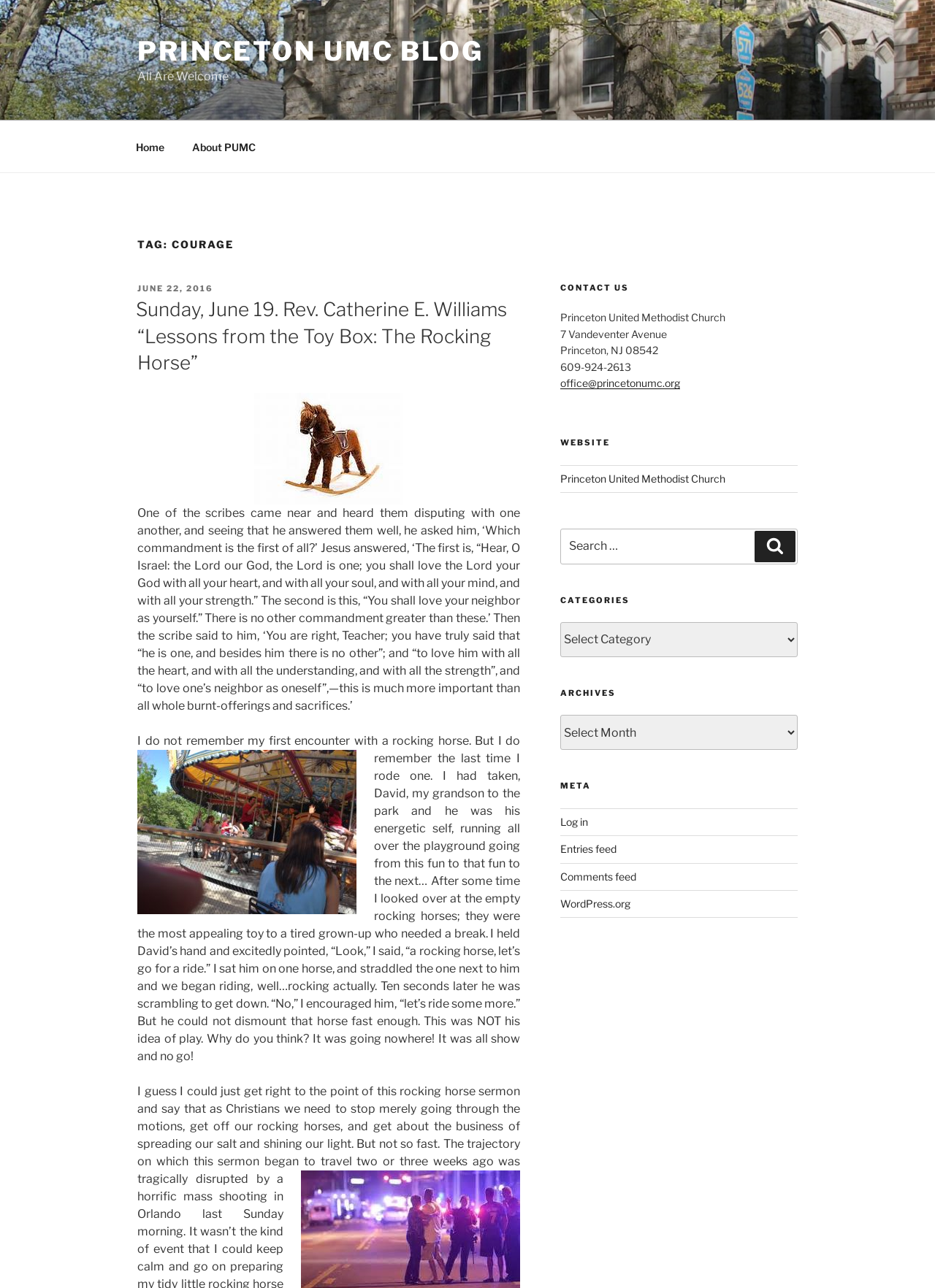Reply to the question below using a single word or brief phrase:
What is the topic of the sermon?

Courage